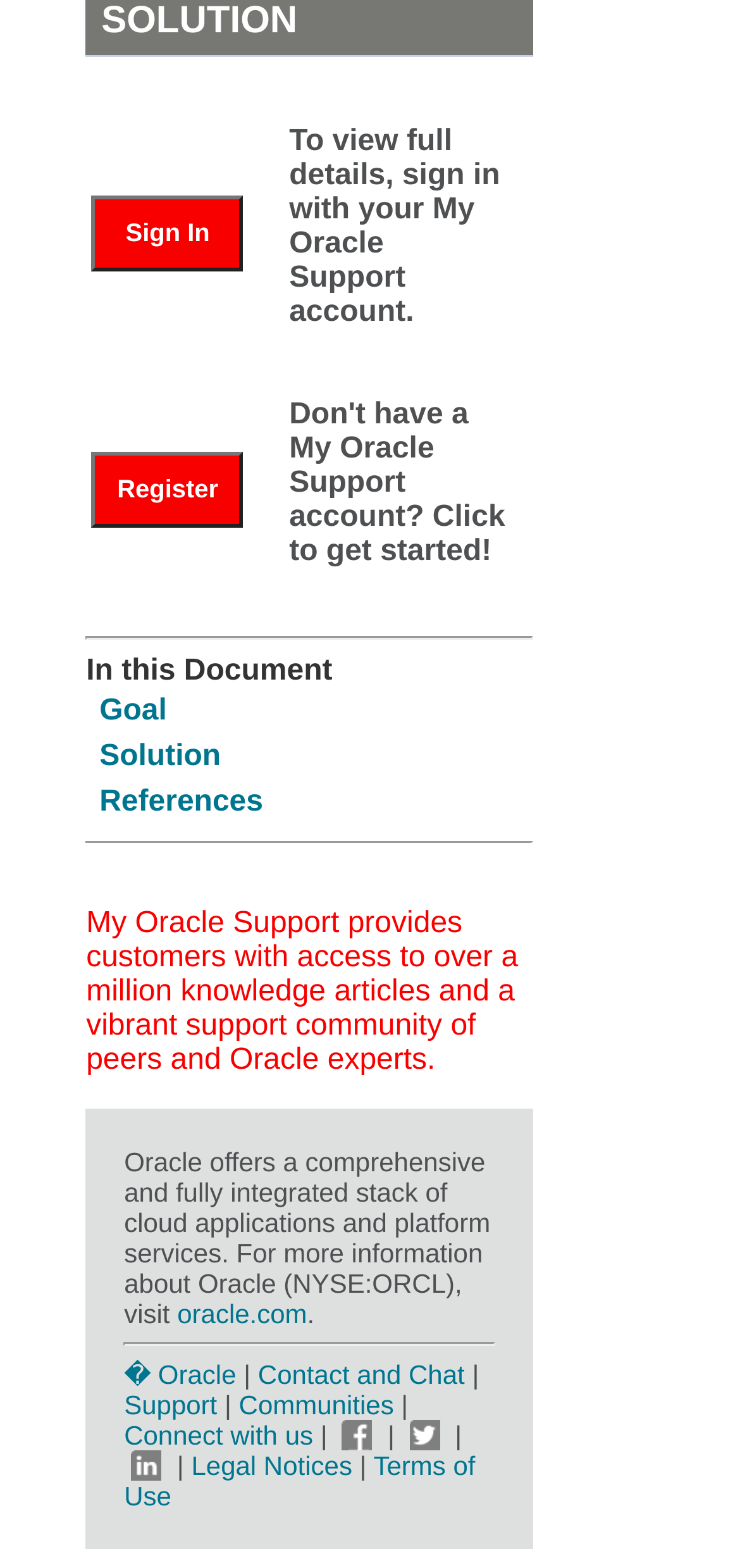What is the purpose of the 'Sign In' button?
Using the visual information from the image, give a one-word or short-phrase answer.

To sign in with My Oracle Support account